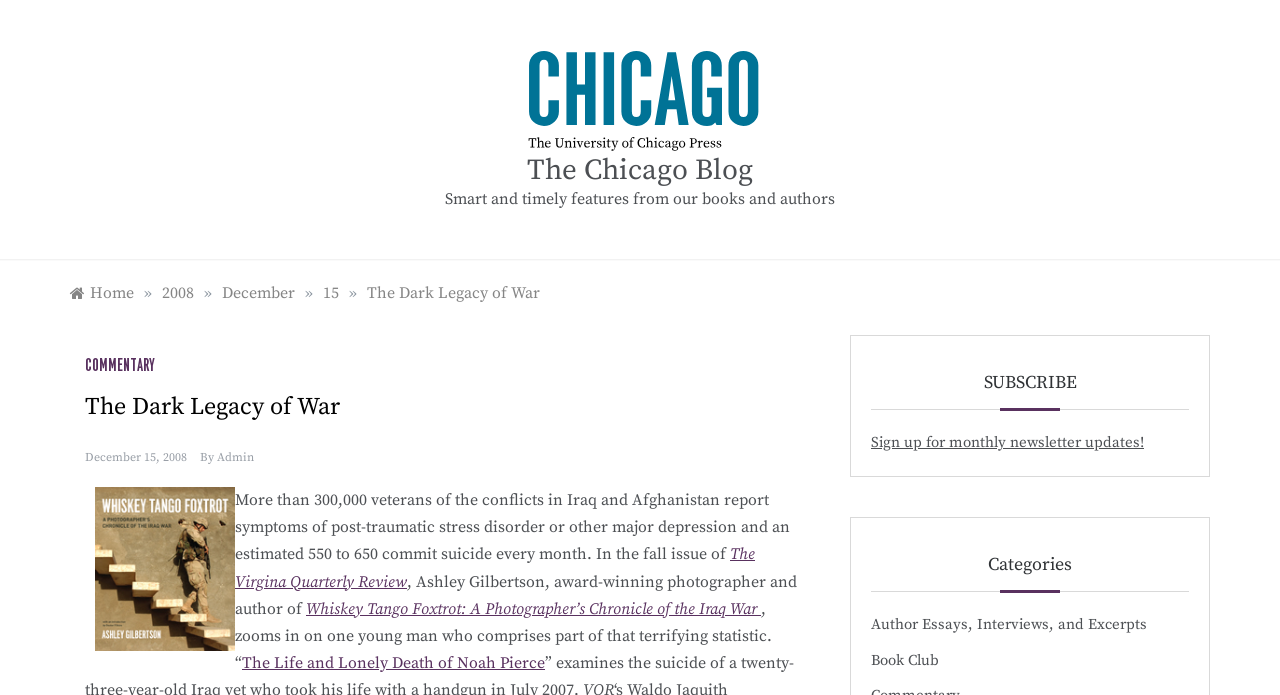Generate a comprehensive description of the webpage content.

The webpage is titled "The Dark Legacy of War" and appears to be a blog post from "The Chicago Blog". At the top, there is a logo image and a link to "The Chicago Blog" on the left, followed by a heading with the same title. Below the logo, there is a static text describing the blog as featuring "Smart and timely features from our books and authors".

On the top right, there is a navigation menu with breadcrumbs, showing the path "Home » 2008 » December » 15 » The Dark Legacy of War". Below the navigation menu, the main content of the blog post begins. The title "The Dark Legacy of War" is repeated as a heading, followed by a link to "COMMENTARY" and a timestamp "December 15, 2008". The author's name "Admin" is mentioned, along with a jacket image.

The main text of the blog post discusses the issue of post-traumatic stress disorder and depression among veterans of the Iraq and Afghanistan conflicts. It mentions a statistic that over 300,000 veterans report symptoms of PTSD or depression, and an estimated 550 to 650 commit suicide every month. The text then introduces an article from "The Virginia Quarterly Review" and a book titled "Whiskey Tango Foxtrot: A Photographer’s Chronicle of the Iraq War" by Ashley Gilbertson.

On the right side of the page, there are three sections: "SUBSCRIBE" with a link to sign up for monthly newsletter updates, "Categories" with links to "Author Essays, Interviews, and Excerpts" and "Book Club", and a section with links to other blog posts or articles.